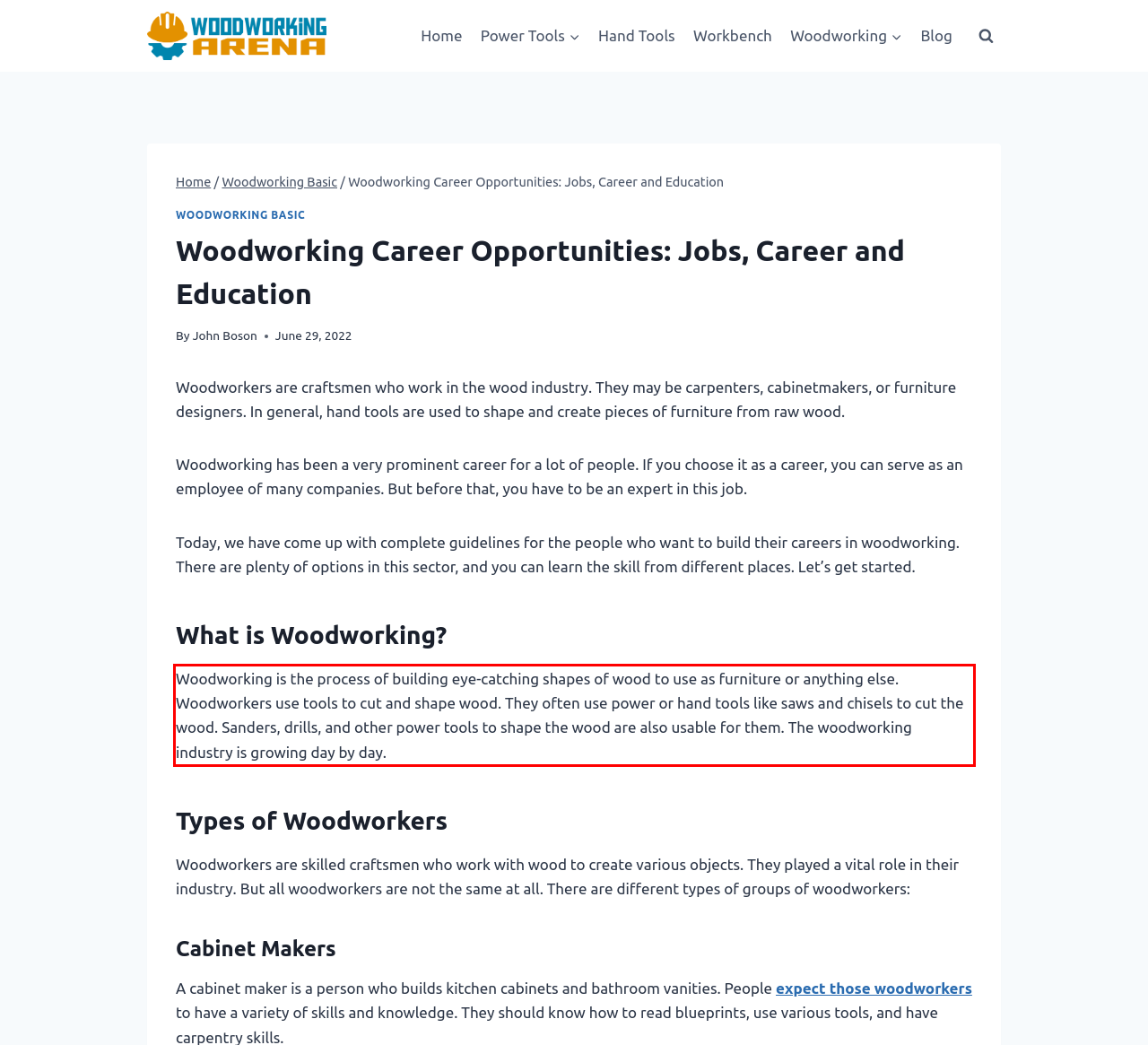Examine the webpage screenshot, find the red bounding box, and extract the text content within this marked area.

Woodworking is the process of building eye-catching shapes of wood to use as furniture or anything else. Woodworkers use tools to cut and shape wood. They often use power or hand tools like saws and chisels to cut the wood. Sanders, drills, and other power tools to shape the wood are also usable for them. The woodworking industry is growing day by day.